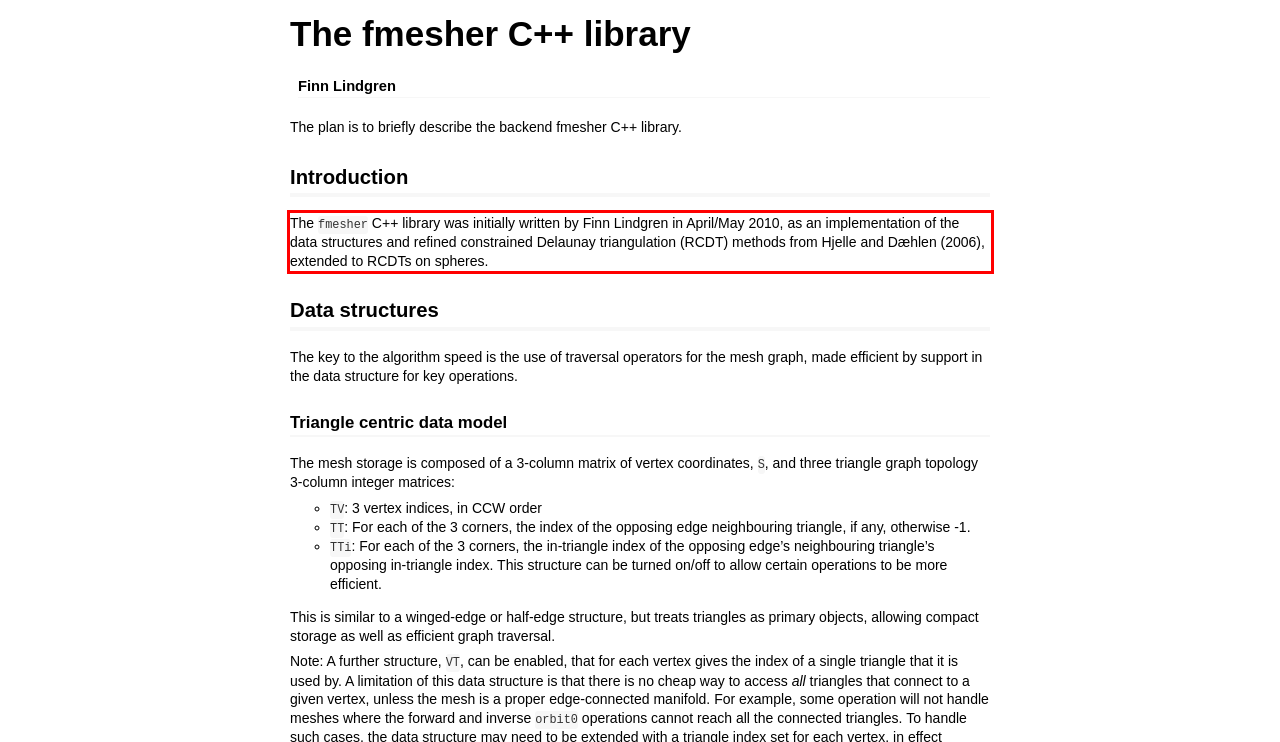You are provided with a webpage screenshot that includes a red rectangle bounding box. Extract the text content from within the bounding box using OCR.

The fmesher C++ library was initially written by Finn Lindgren in April/May 2010, as an implementation of the data structures and refined constrained Delaunay triangulation (RCDT) methods from Hjelle and Dæhlen (2006), extended to RCDTs on spheres.